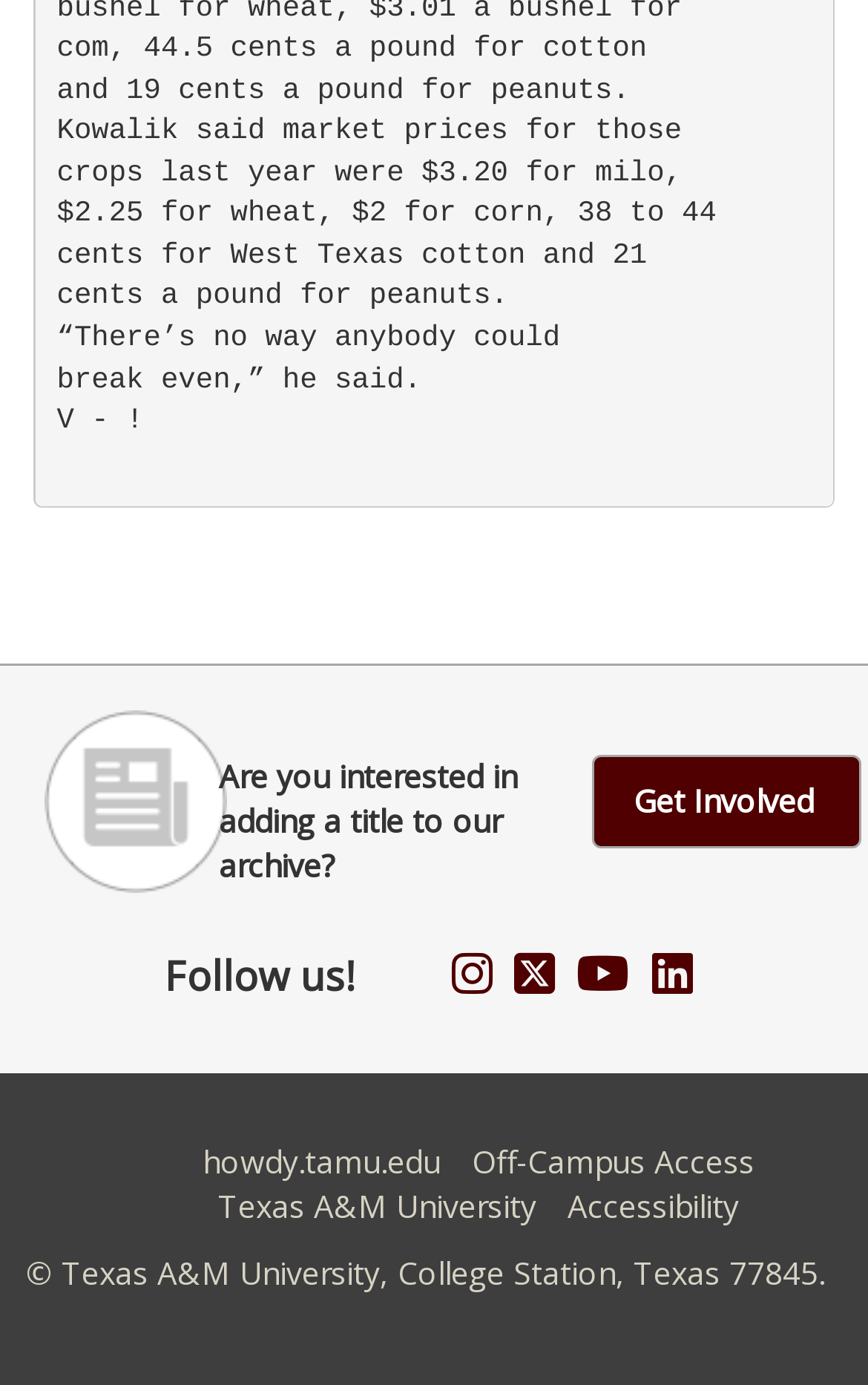Find the bounding box coordinates for the area you need to click to carry out the instruction: "Read more about the modern measurement". The coordinates should be four float numbers between 0 and 1, indicated as [left, top, right, bottom].

None